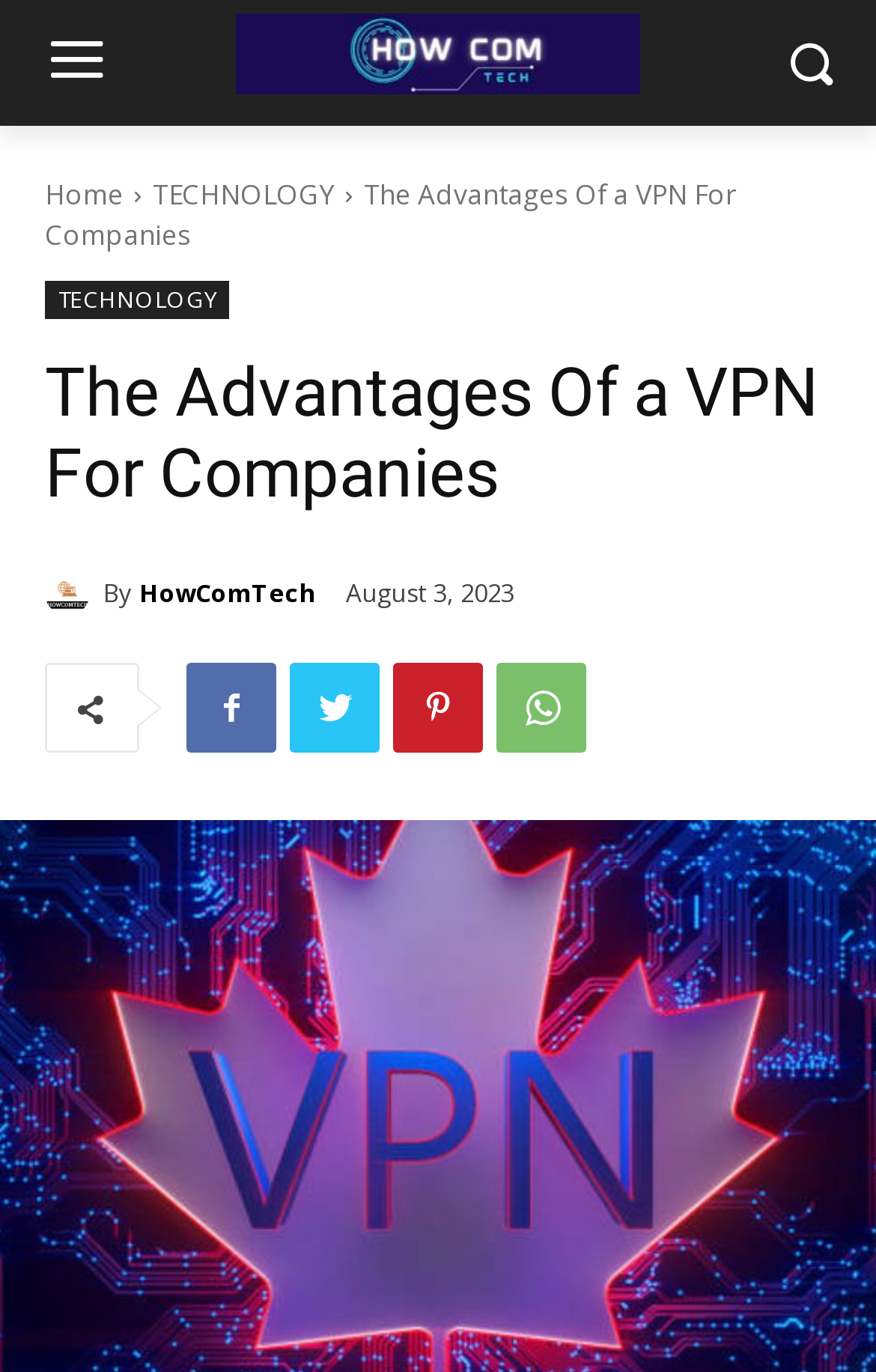What is the date of the article?
Use the information from the screenshot to give a comprehensive response to the question.

The date of the article is mentioned next to the author's name, and it is 'August 3, 2023'. This date is part of a time element with a bounding box of [0.395, 0.419, 0.587, 0.444].